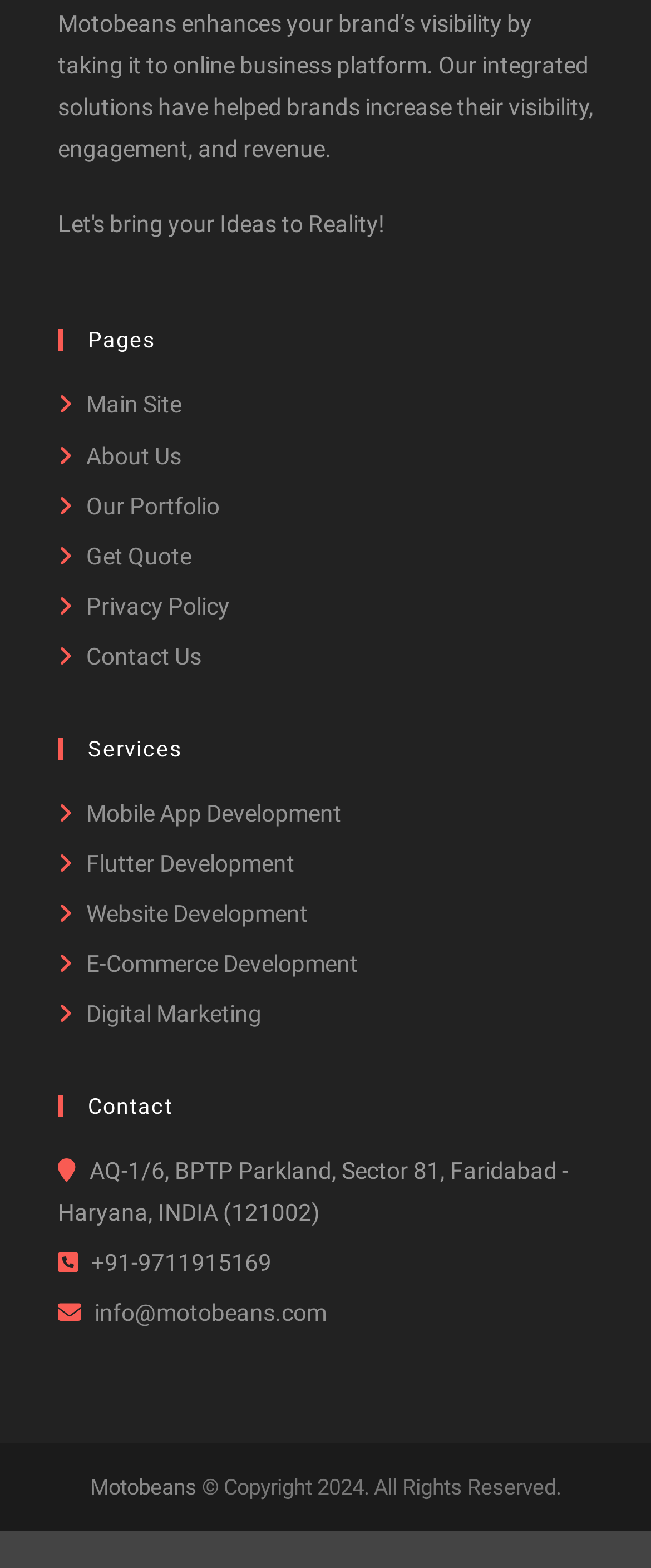Select the bounding box coordinates of the element I need to click to carry out the following instruction: "contact us".

[0.124, 0.41, 0.309, 0.427]